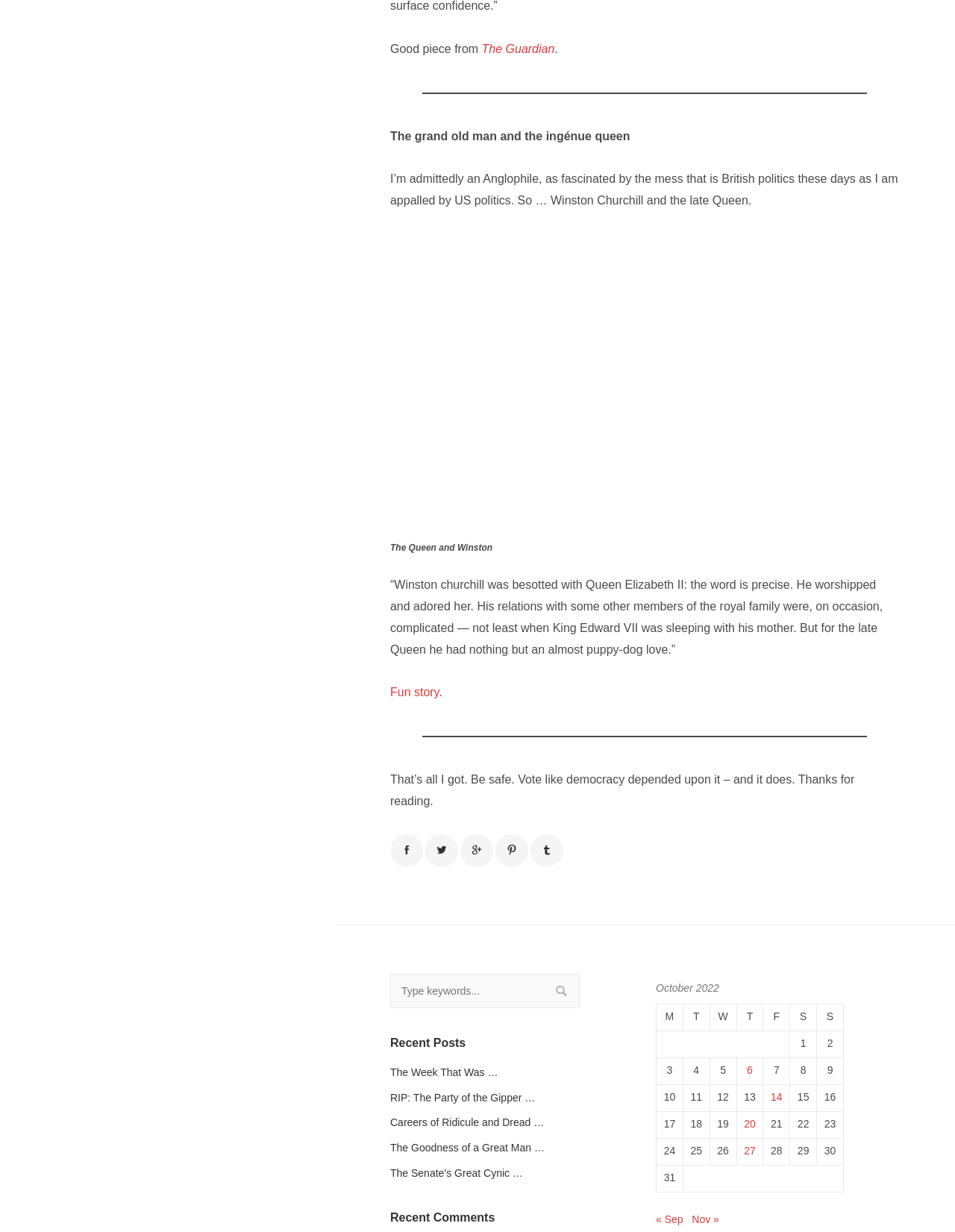What is the purpose of the table in the 'Recent Comments' section?
Respond to the question with a well-detailed and thorough answer.

The table in the 'Recent Comments' section displays comments by date, with columns for the day of the week and the date, indicating that its purpose is to organize and display comments by date.